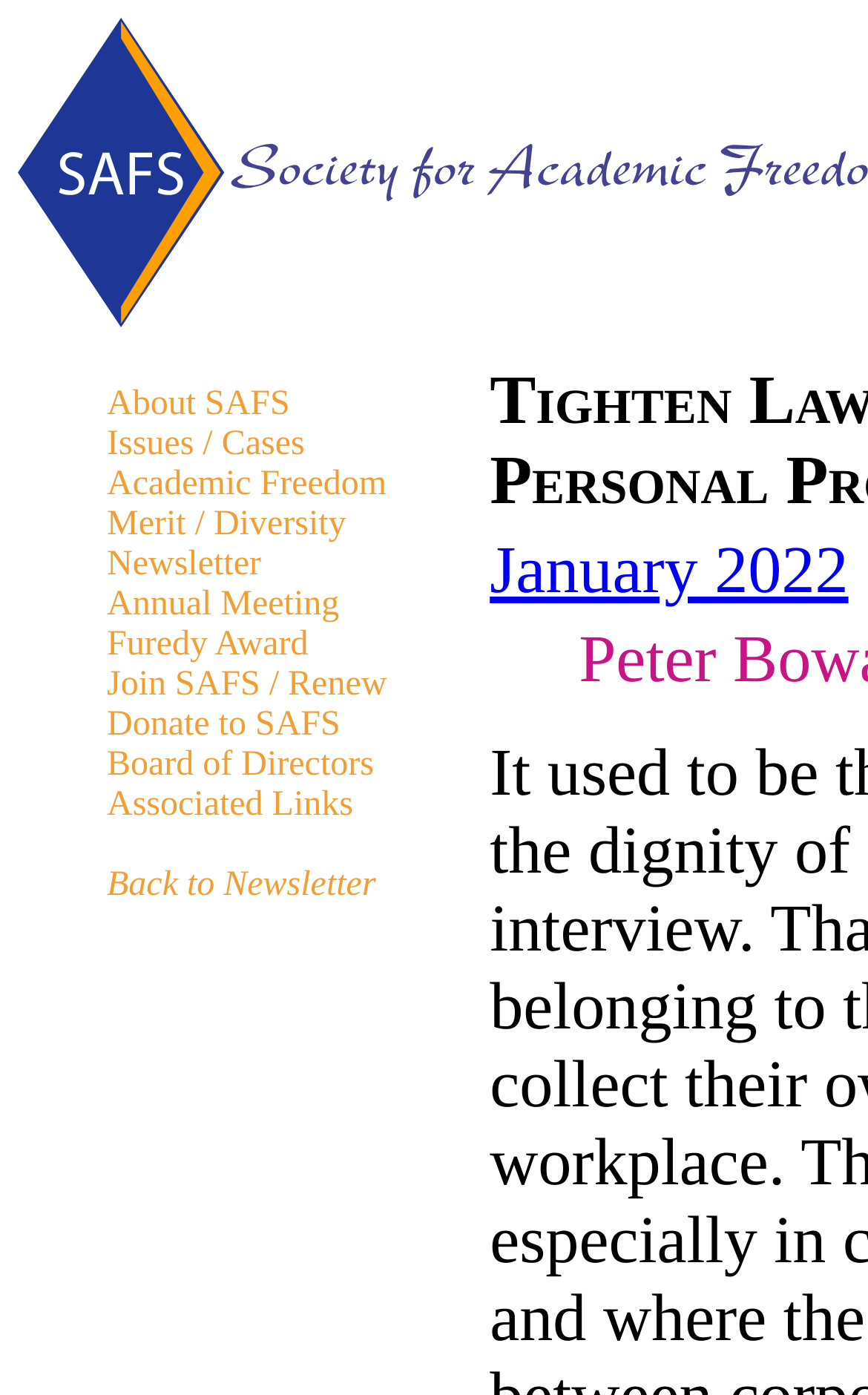Is there a link related to 'Academic Freedom'?
By examining the image, provide a one-word or phrase answer.

Yes